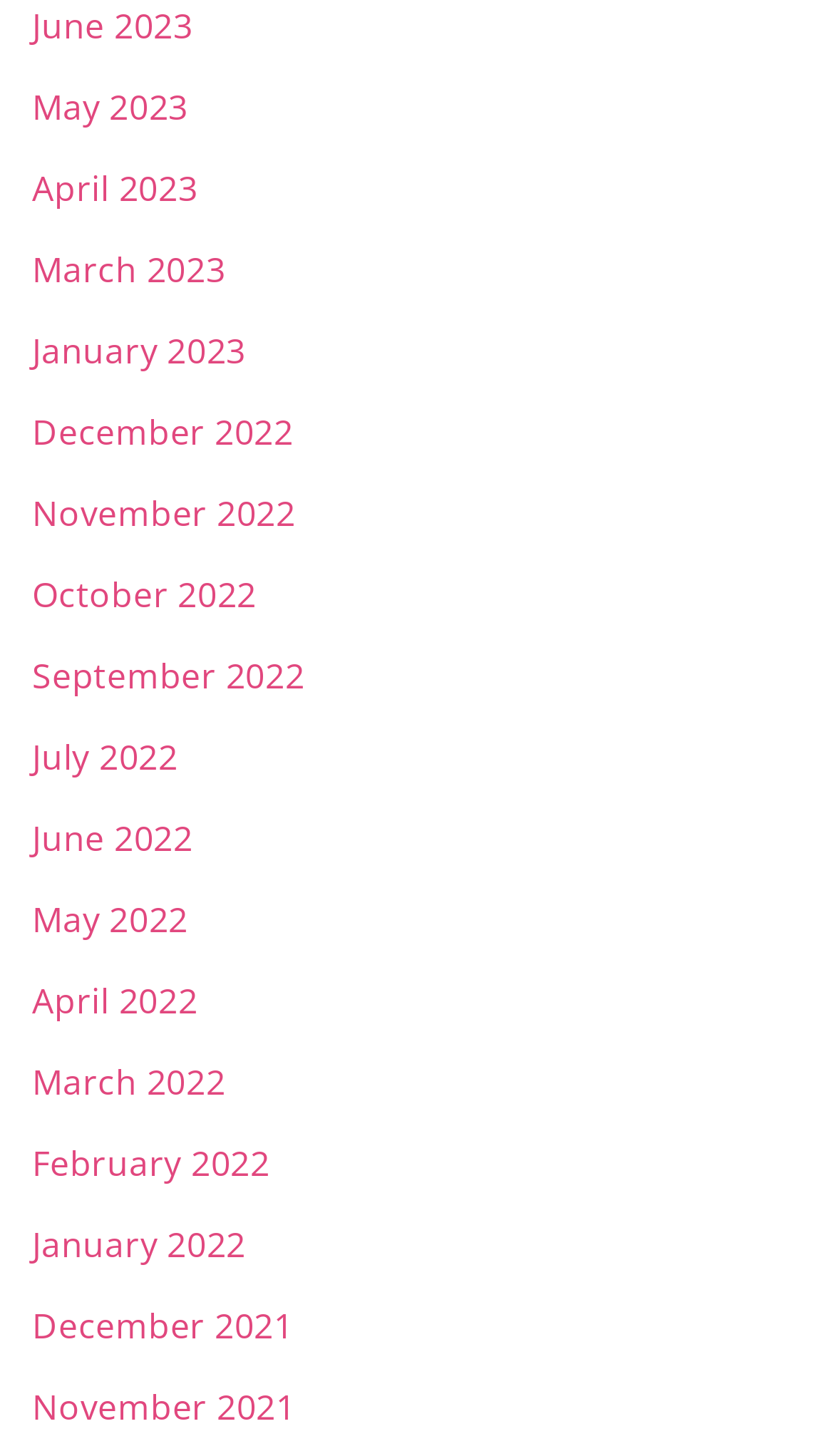How many months are listed in 2022?
Using the image as a reference, give an elaborate response to the question.

I counted the number of link elements with month and year text that fall in 2022, and there are 12 of them, namely January 2022 to December 2022.